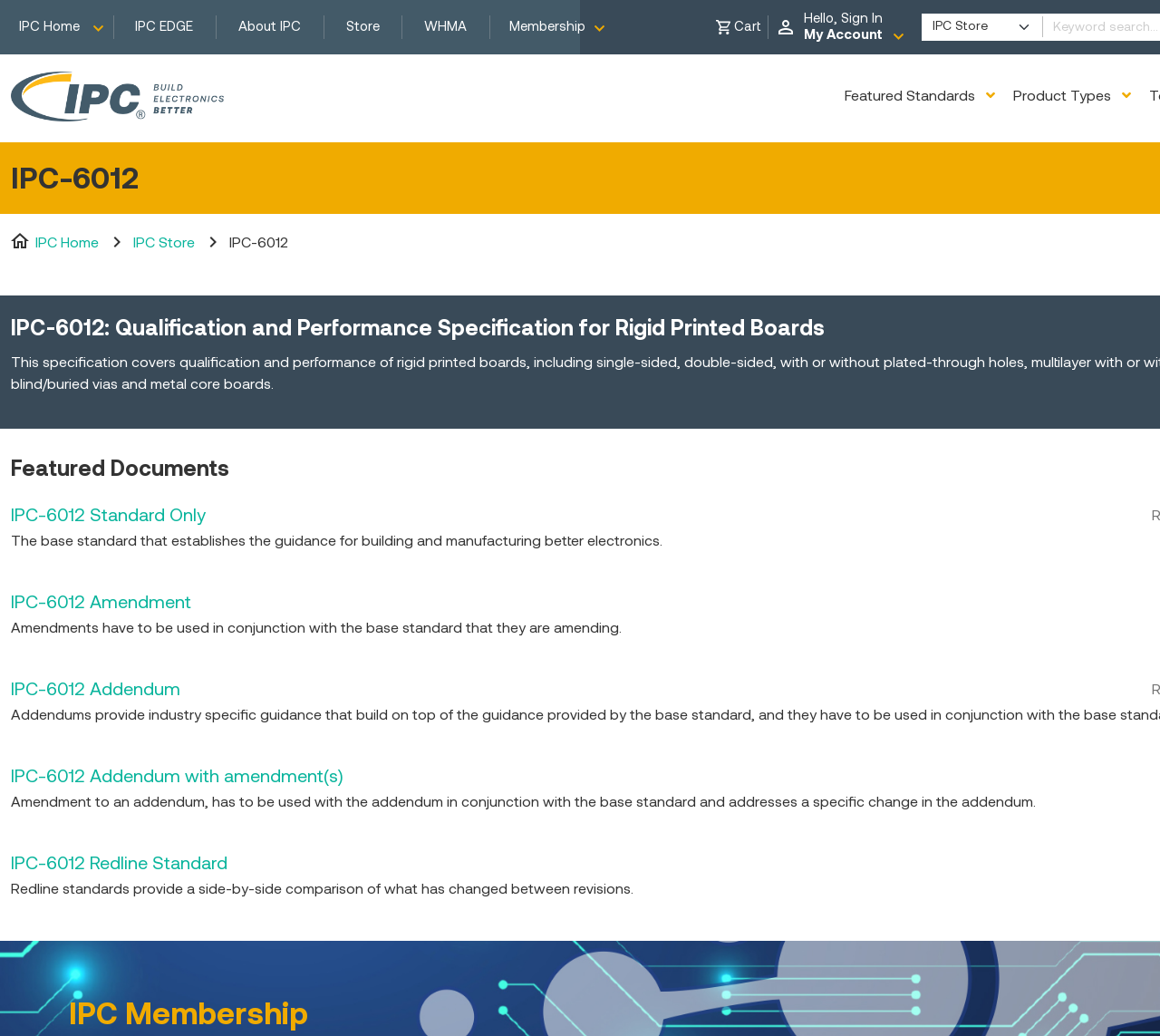Pinpoint the bounding box coordinates of the area that should be clicked to complete the following instruction: "Check out the ABOUT page". The coordinates must be given as four float numbers between 0 and 1, i.e., [left, top, right, bottom].

None